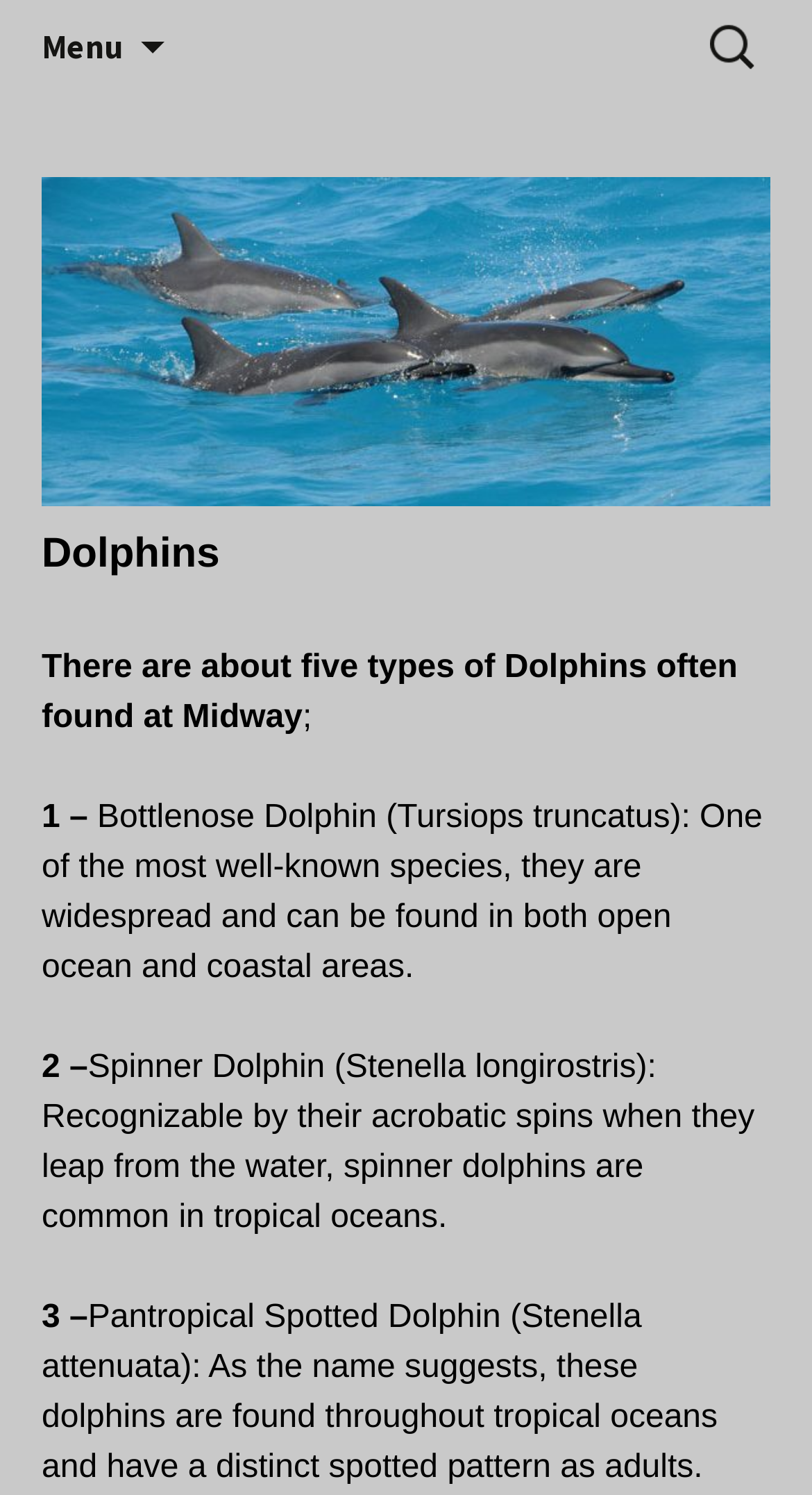From the element description: "Menu", extract the bounding box coordinates of the UI element. The coordinates should be expressed as four float numbers between 0 and 1, in the order [left, top, right, bottom].

[0.0, 0.0, 0.203, 0.062]